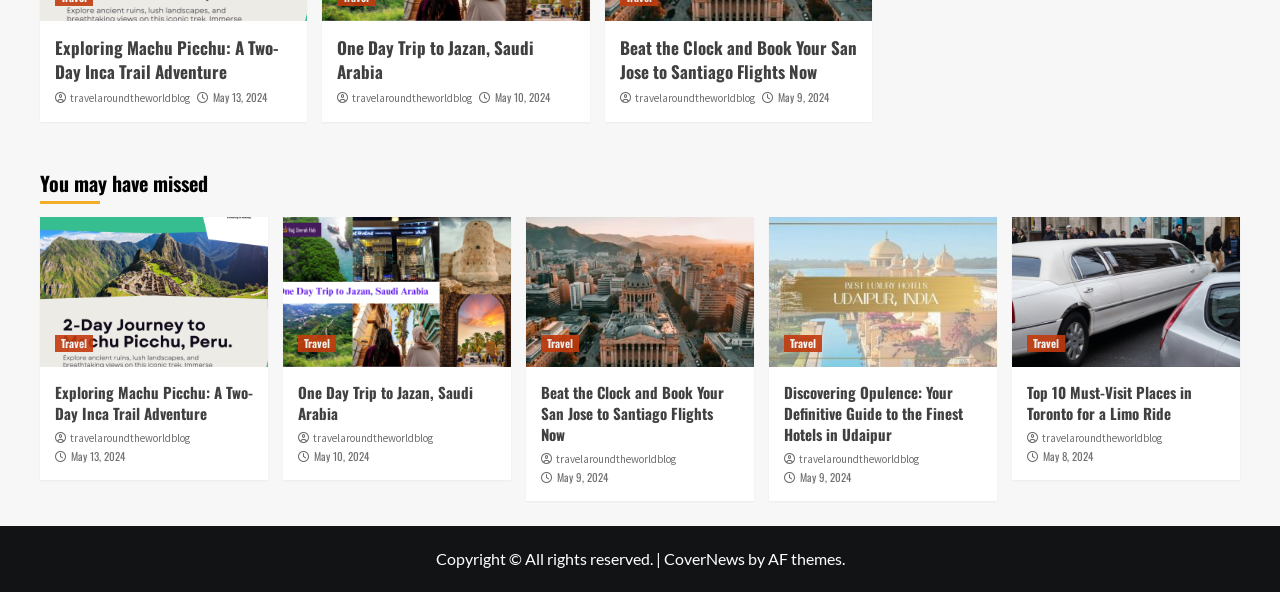Specify the bounding box coordinates of the element's region that should be clicked to achieve the following instruction: "Click on the link to explore Machu Picchu". The bounding box coordinates consist of four float numbers between 0 and 1, in the format [left, top, right, bottom].

[0.043, 0.059, 0.218, 0.141]